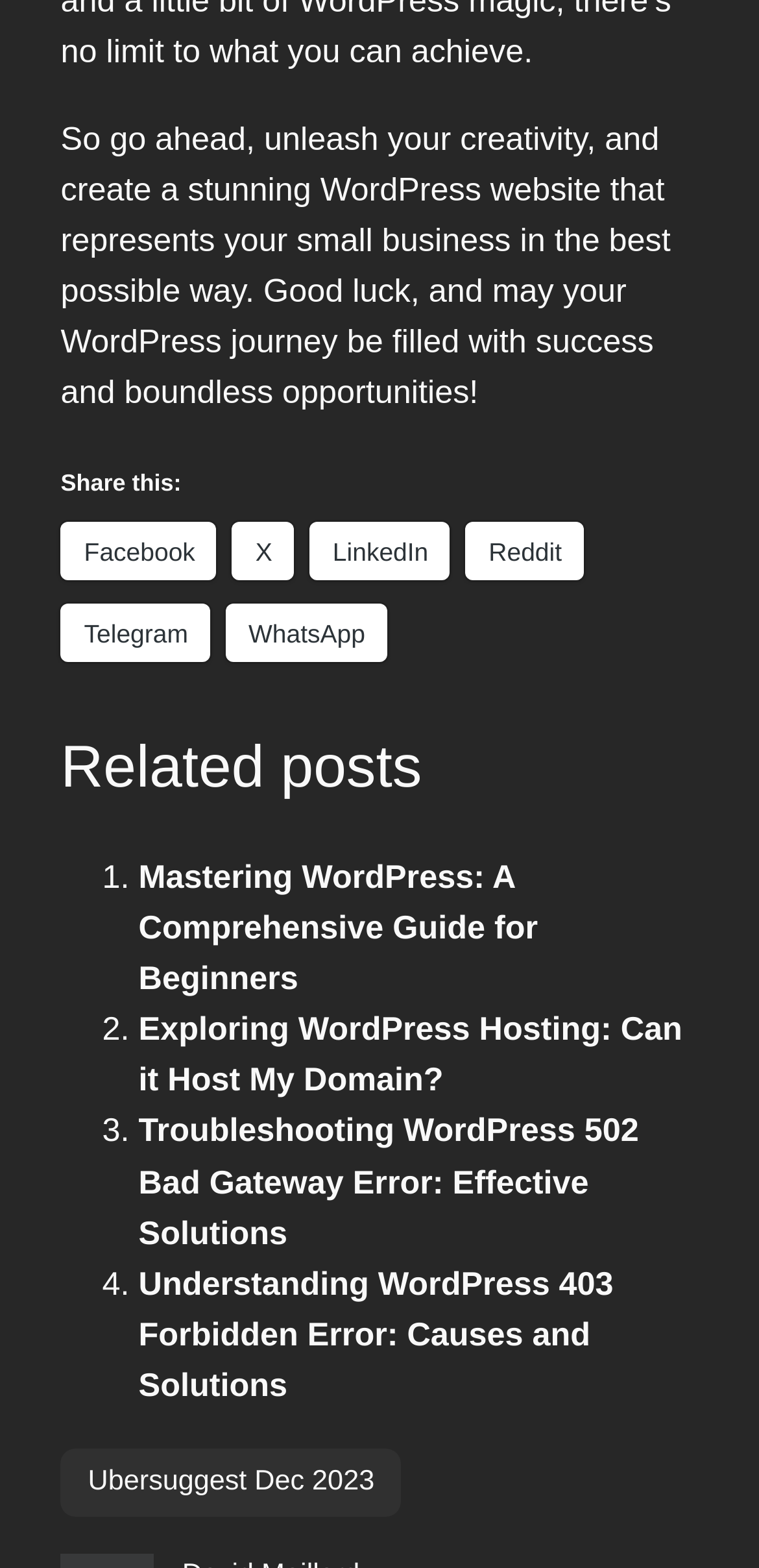What is the theme of the webpage content?
Look at the image and construct a detailed response to the question.

I analyzed the content of the webpage and found that it is related to WordPress, with topics such as mastering WordPress, WordPress hosting, and troubleshooting WordPress errors.